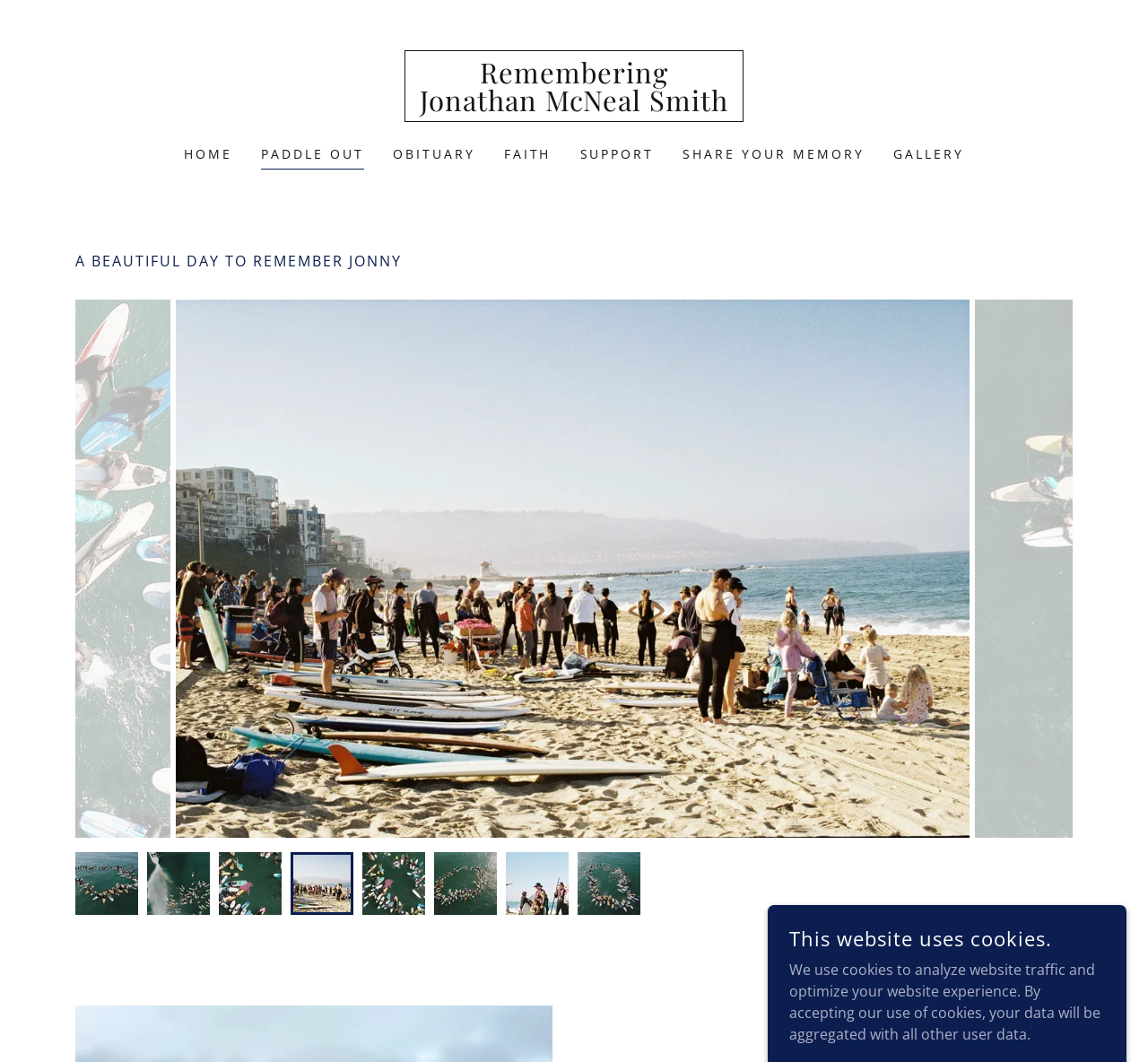What is the website about?
Please answer the question as detailed as possible based on the image.

The webpage has a heading 'Remembering Jonathan McNeal Smith' and a link with the same text, which suggests that the website is dedicated to remembering Jonathan McNeal Smith.